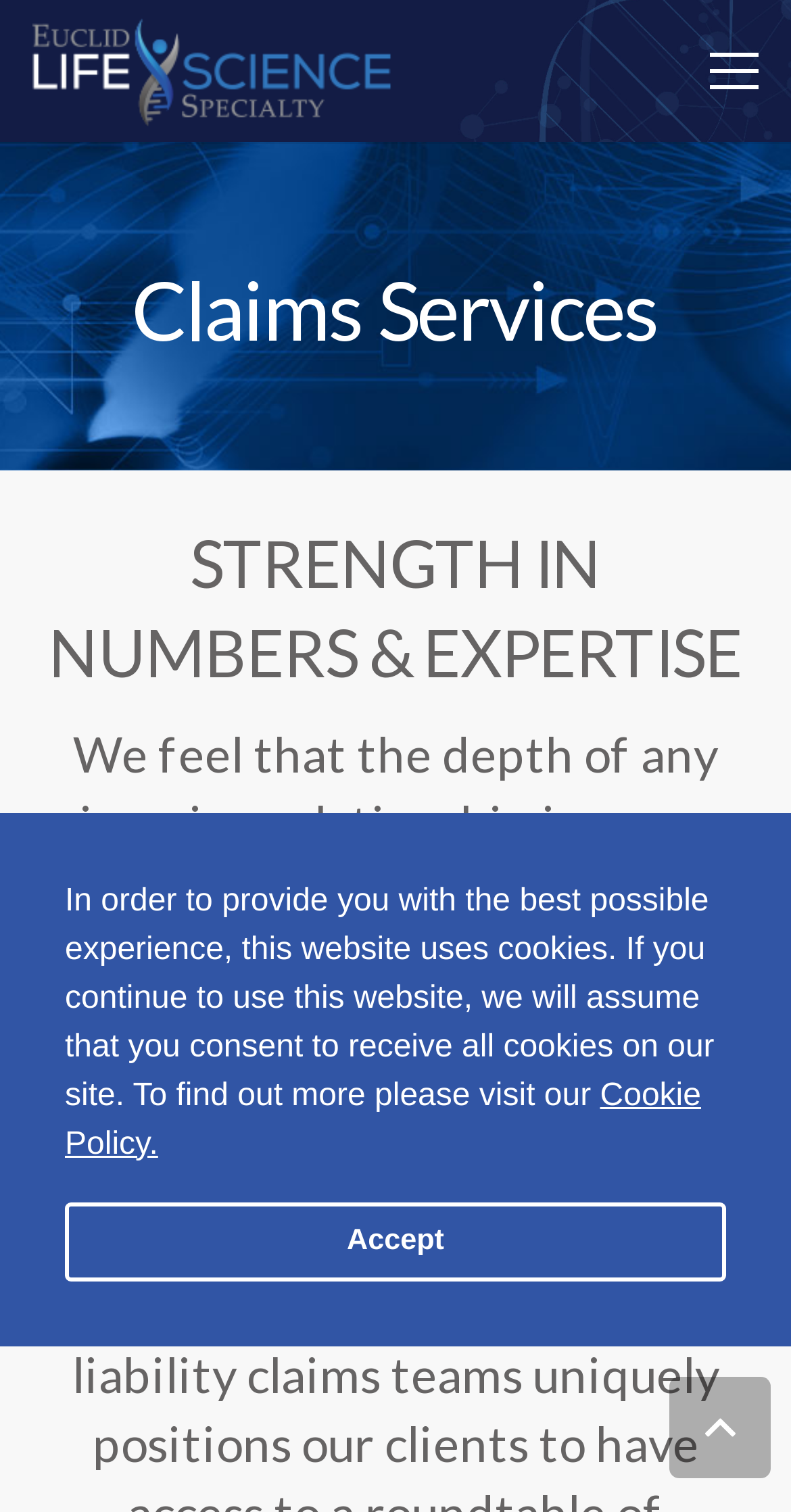What is the main topic of this webpage?
Refer to the image and provide a one-word or short phrase answer.

Claims Services